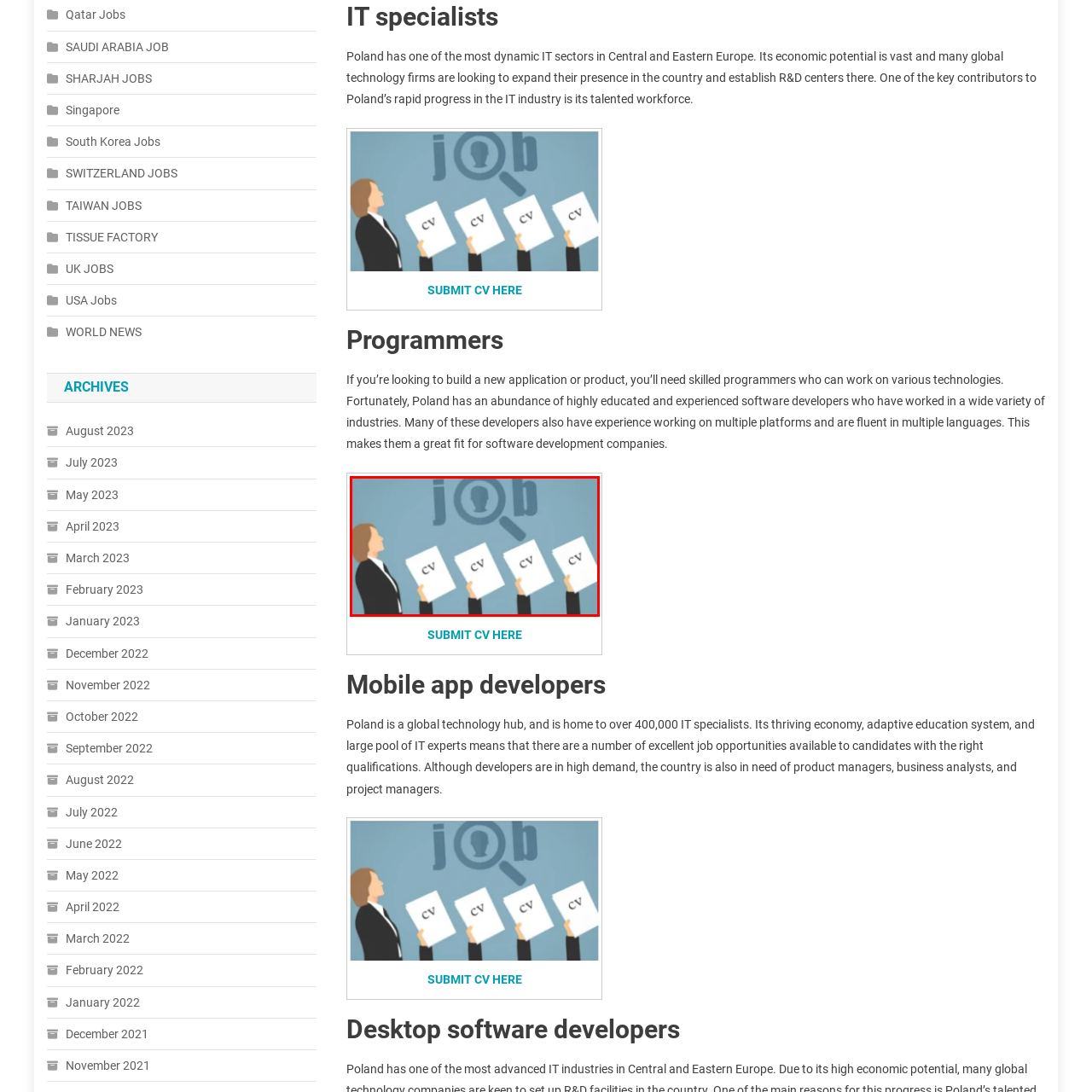Deliver a detailed explanation of the elements found in the red-marked area of the image.

The image prominently features a professional setting where a woman, dressed in business attire, is depicted on the left side, holding out a CV. In front of her, four additional CVs are presented by unseen individuals, emphasizing a job application scenario. Above the scene, the word "job" is prominently displayed, accompanied by a magnifying glass that suggests an active search for employment opportunities. This imagery reflects the dynamic nature of the job market, particularly within Poland’s burgeoning IT sector, as highlighted in the surrounding content discussing the country's vast economic potential and demand for skilled professionals. The scene underscores the importance of skilled candidates in successfully navigating job applications, particularly for positions in technology and software development.